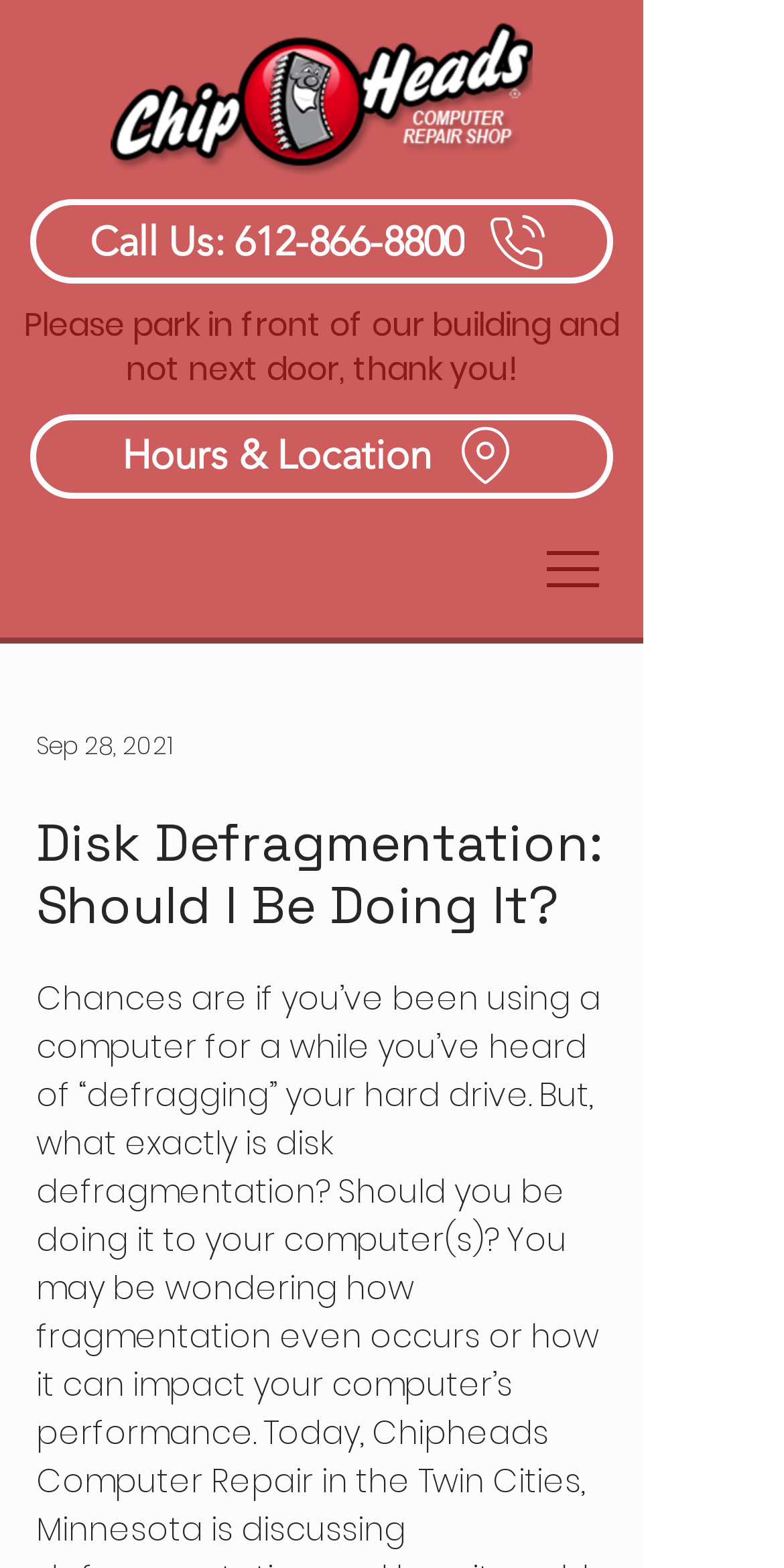What is the phone number to call?
Using the image as a reference, answer with just one word or a short phrase.

612-866-8800